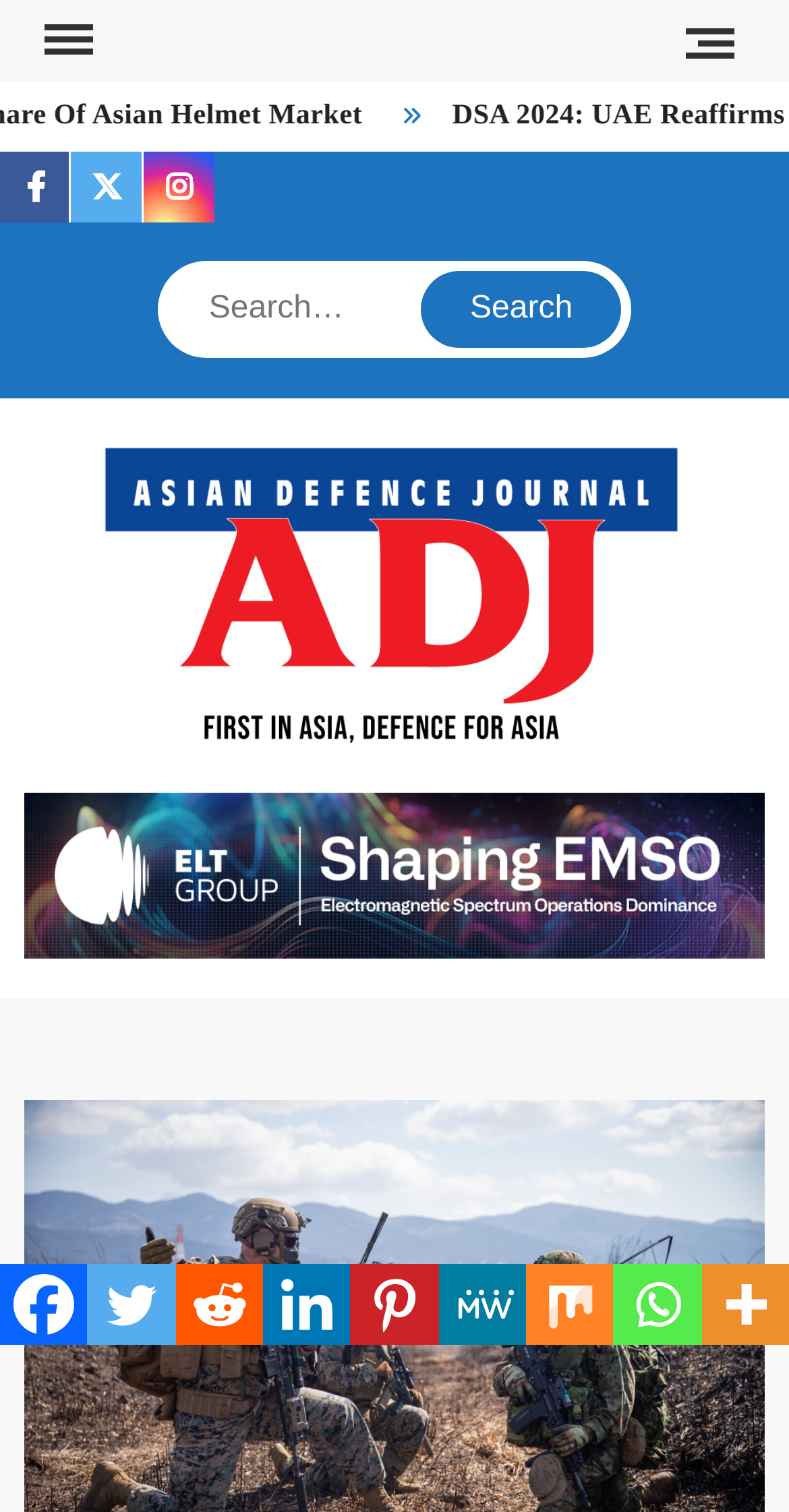Please determine the bounding box coordinates, formatted as (top-left x, top-left y, bottom-right x, bottom-right y), with all values as floating point numbers between 0 and 1. Identify the bounding box of the region described as: parent_node: ASIAN DEFENCE JOURNAL

[0.118, 0.29, 0.87, 0.498]